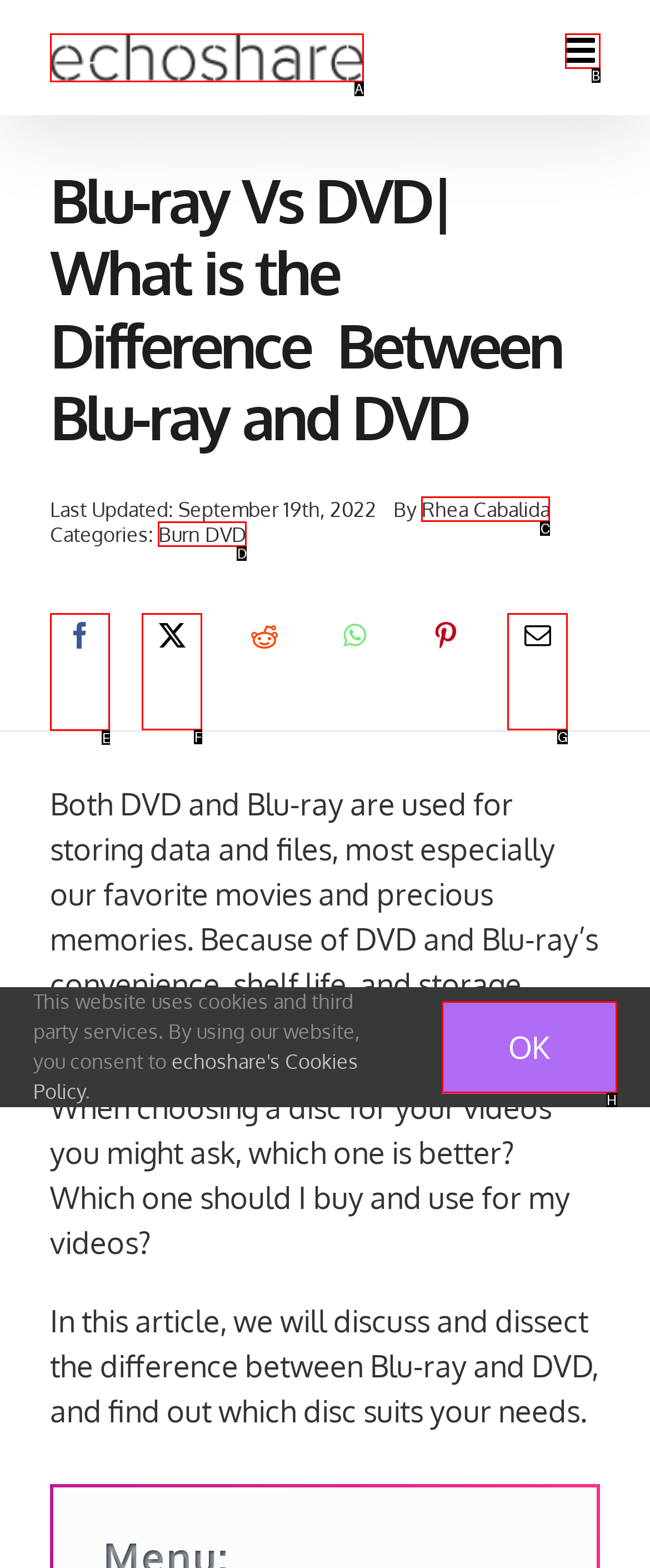Determine the letter of the element to click to accomplish this task: Share on Facebook. Respond with the letter.

E